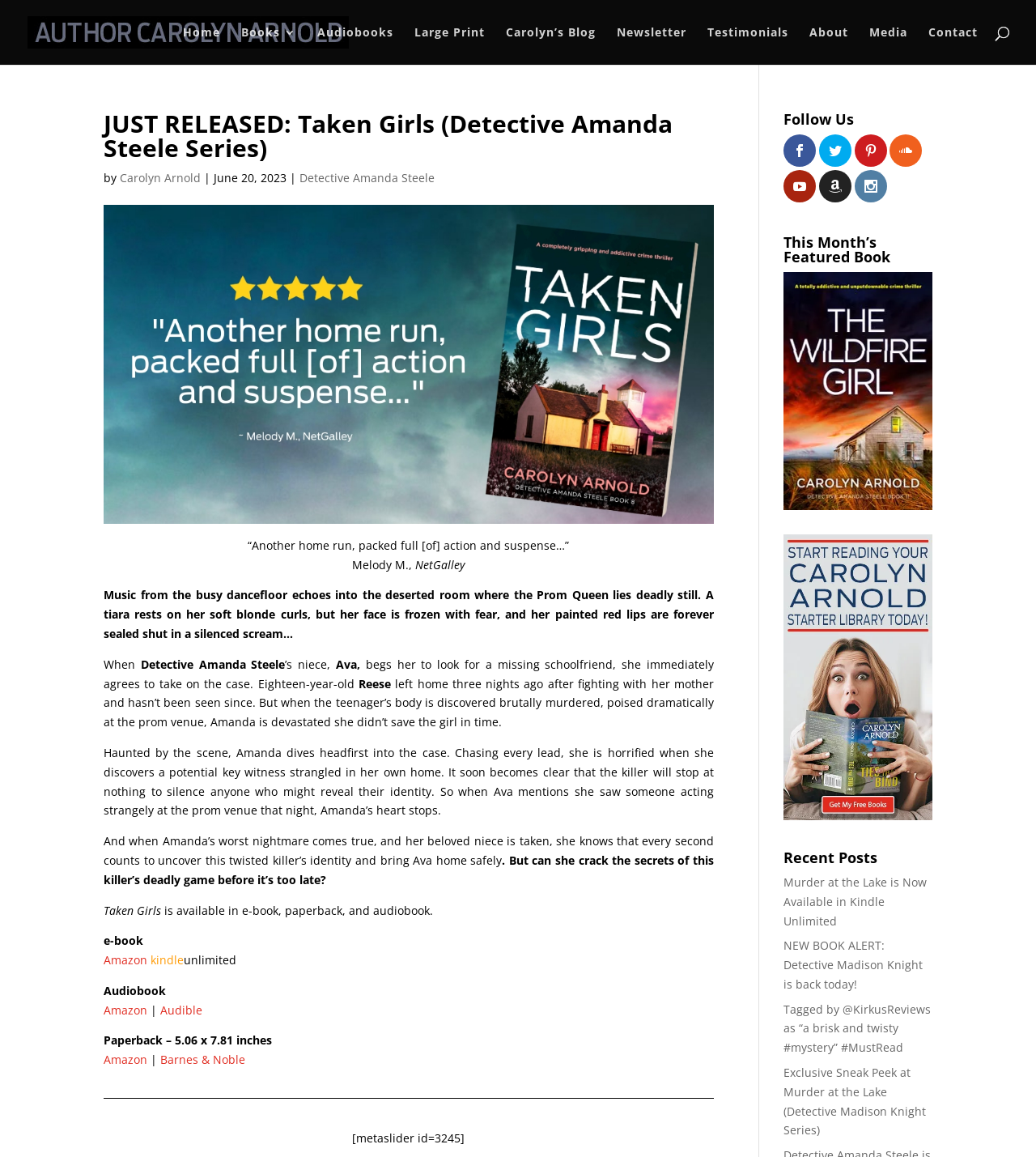Point out the bounding box coordinates of the section to click in order to follow this instruction: "Read the book description".

[0.1, 0.508, 0.689, 0.554]